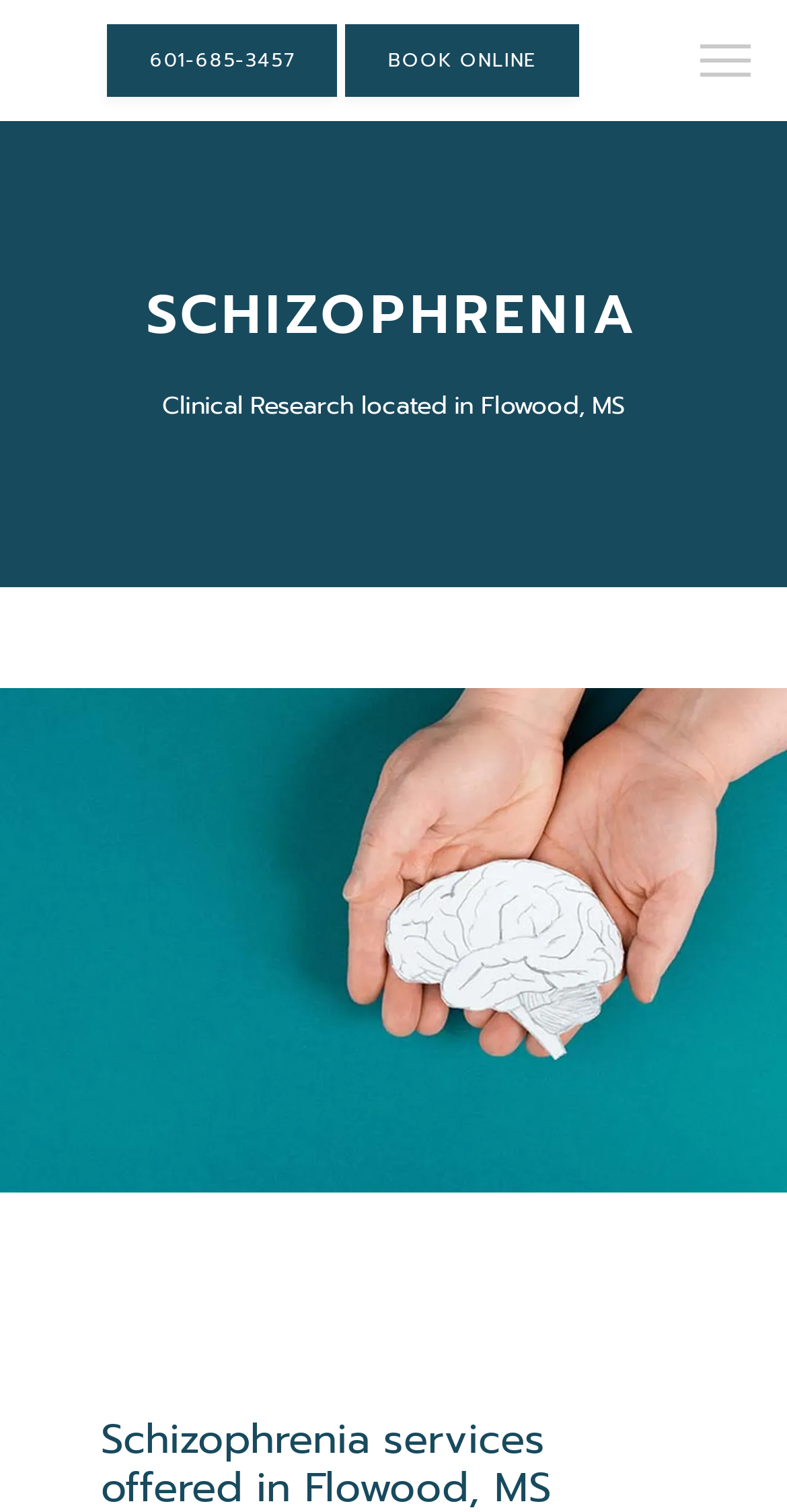Locate the bounding box coordinates of the element to click to perform the following action: 'Click the BOOK ONLINE button'. The coordinates should be given as four float values between 0 and 1, in the form of [left, top, right, bottom].

[0.434, 0.013, 0.74, 0.067]